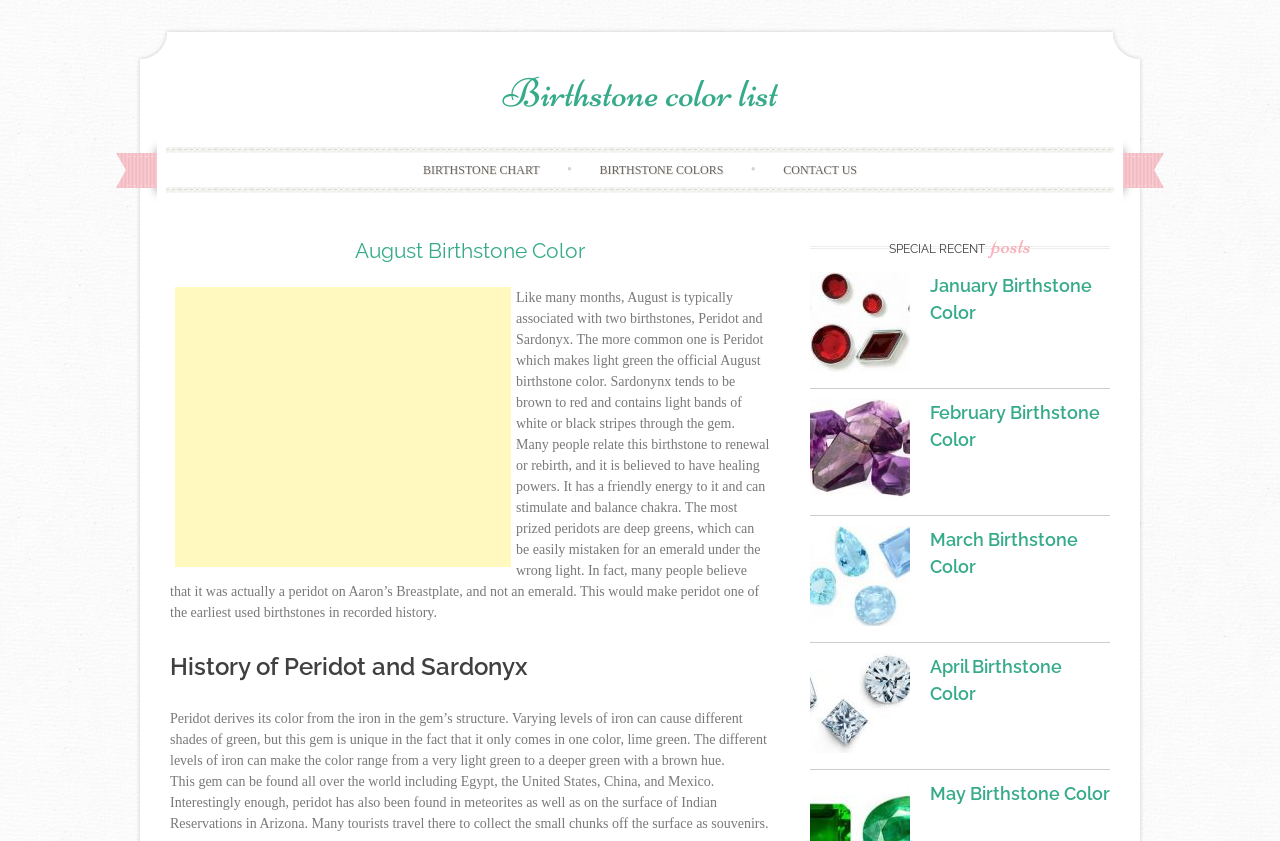What is the believed property of Peridot?
Please provide a detailed and thorough answer to the question.

The webpage states that Peridot is believed to have healing powers, and it is also related to renewal or rebirth, with a friendly energy to it that can stimulate and balance chakra.